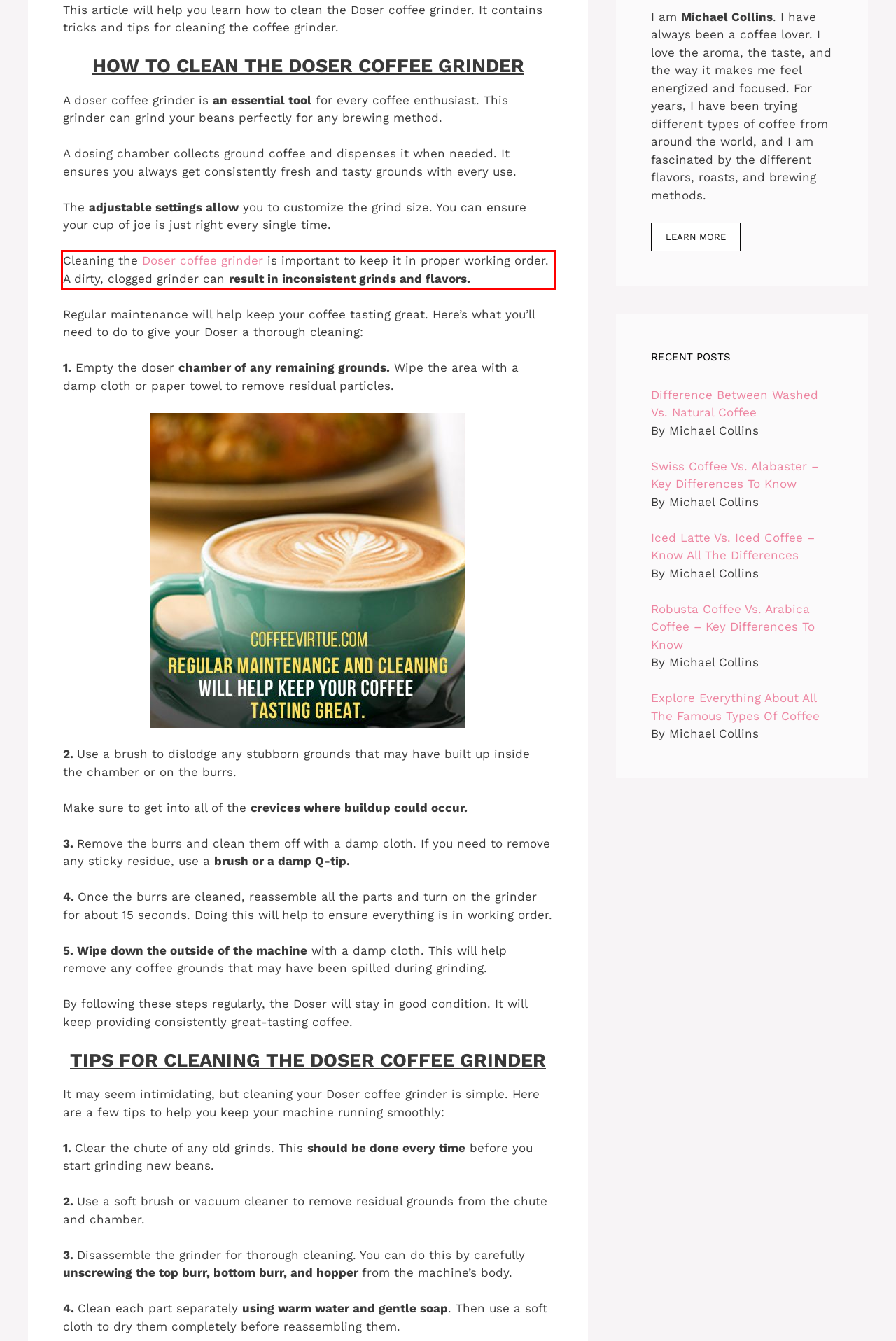Locate the red bounding box in the provided webpage screenshot and use OCR to determine the text content inside it.

Cleaning the Doser coffee grinder is important to keep it in proper working order. A dirty, clogged grinder can result in inconsistent grinds and flavors.